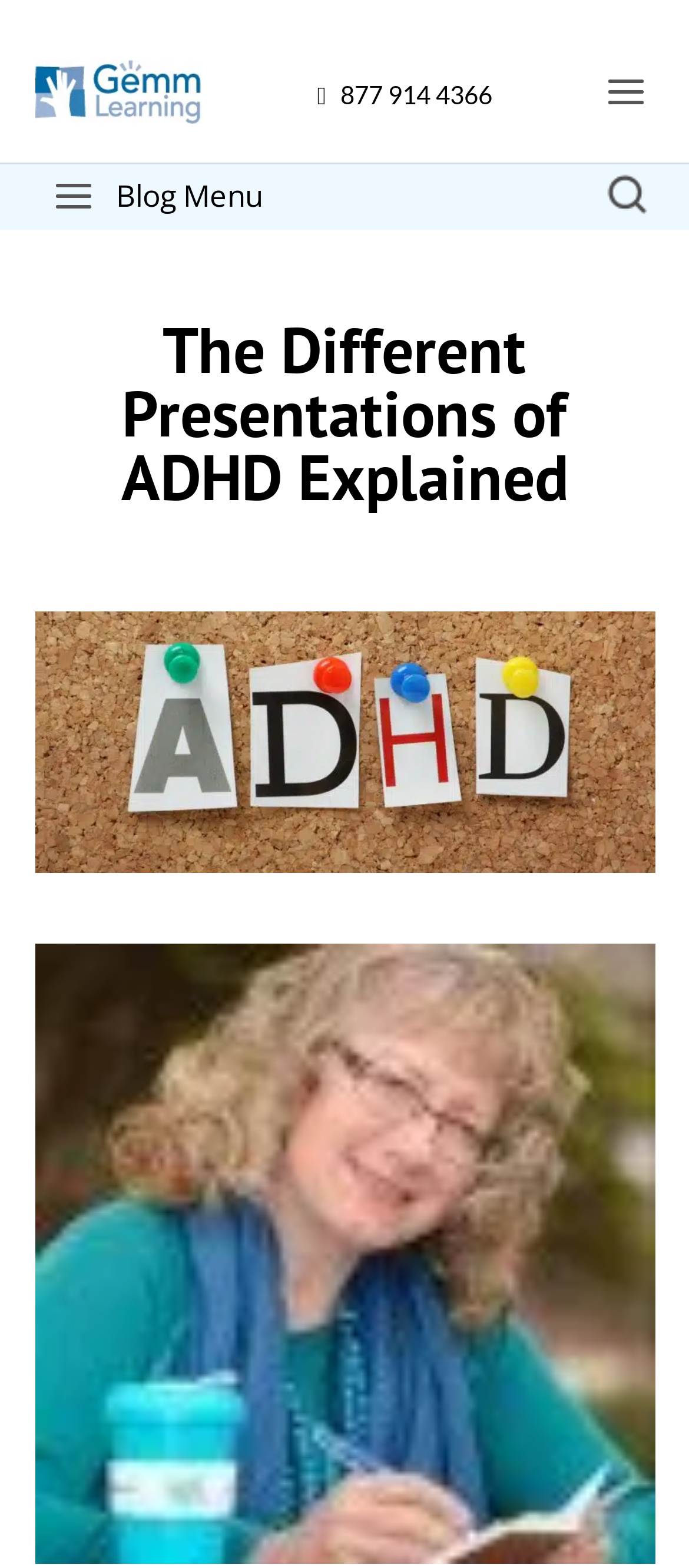Provide a thorough and detailed response to the question by examining the image: 
What is the topic of the webpage?

The topic of the webpage can be inferred by looking at the heading 'The Different Presentations of ADHD Explained', which suggests that the webpage is about explaining the different presentations of ADHD.